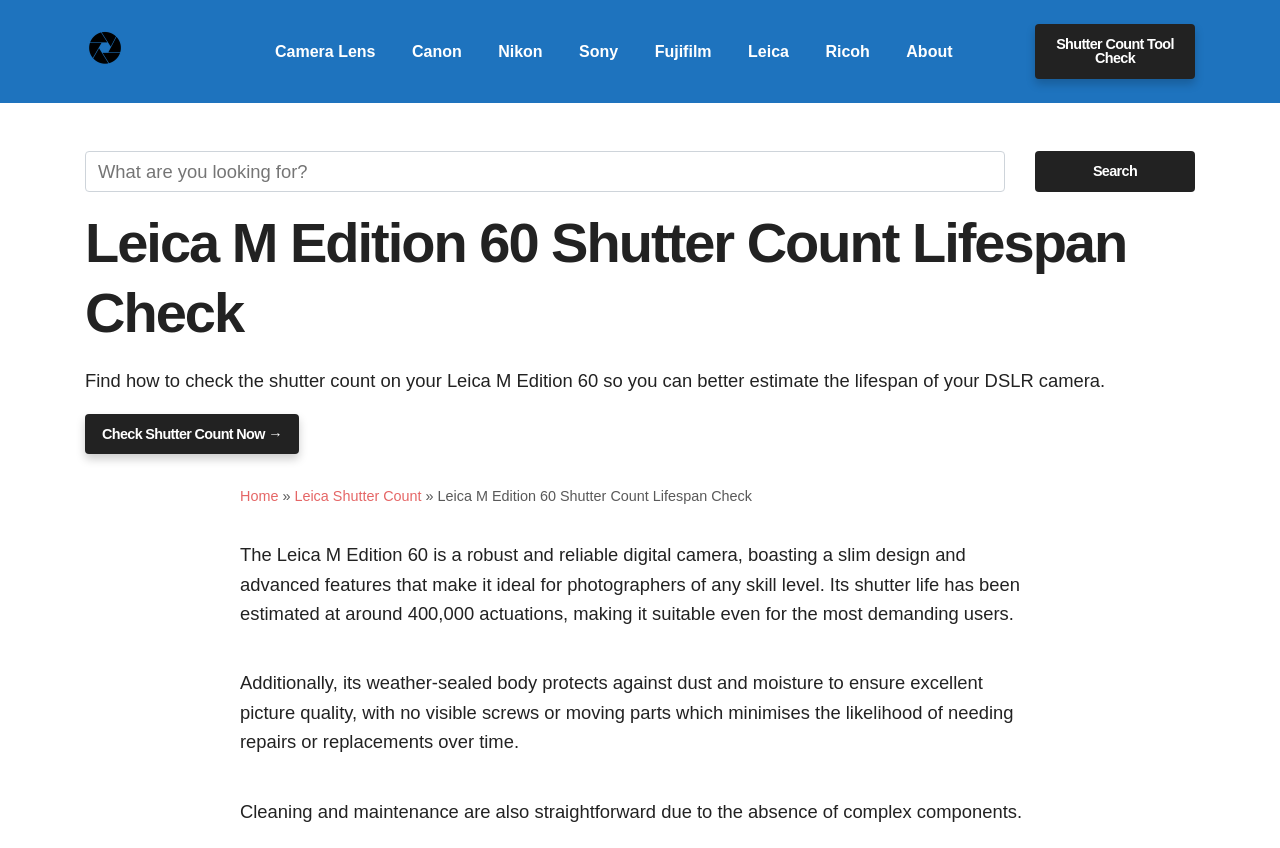Please identify the bounding box coordinates of the element I need to click to follow this instruction: "Learn about camera lens".

[0.215, 0.046, 0.293, 0.076]